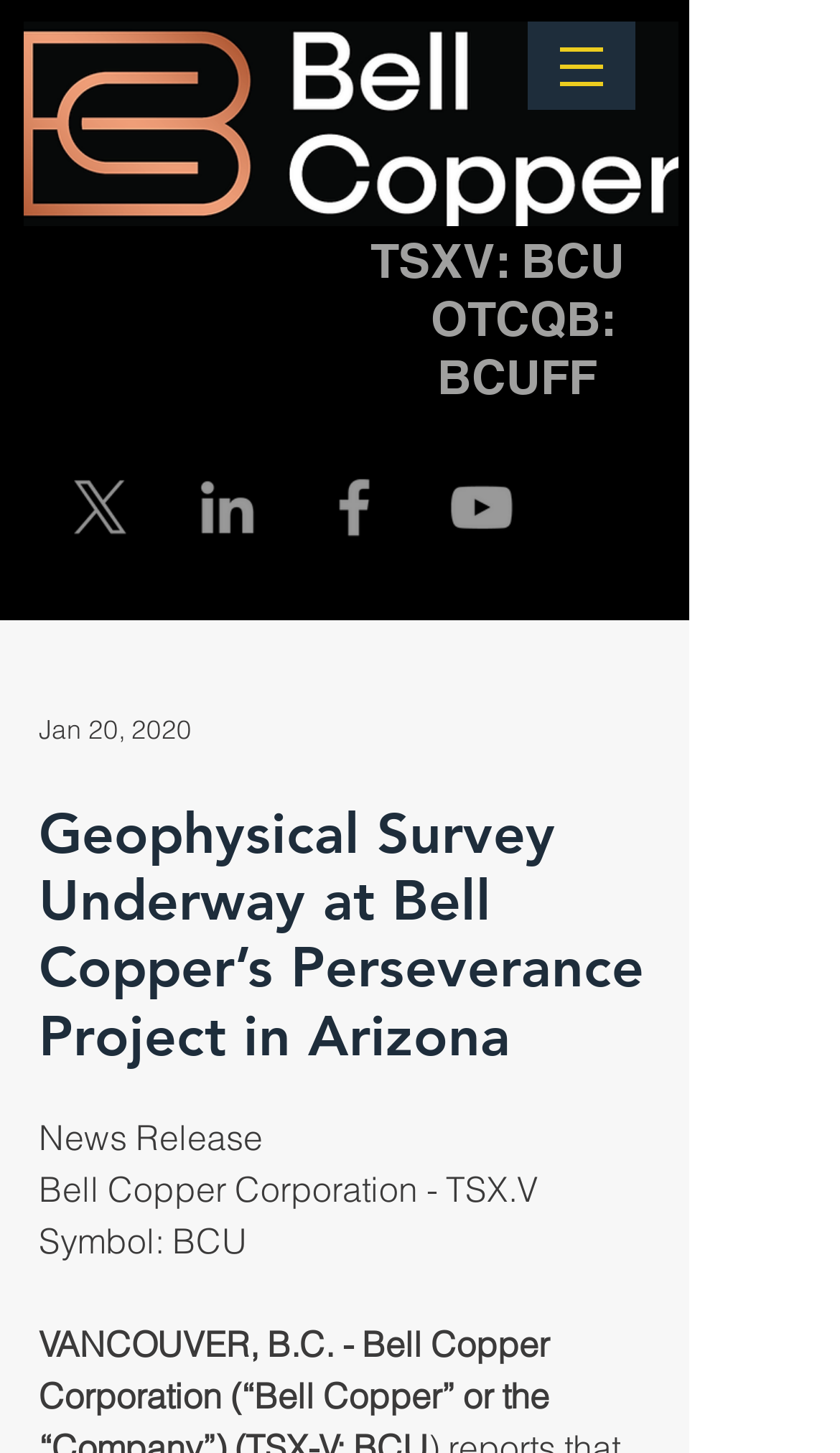Respond with a single word or phrase to the following question:
What social media platforms are listed?

LinkedIn, Facebook, YouTube